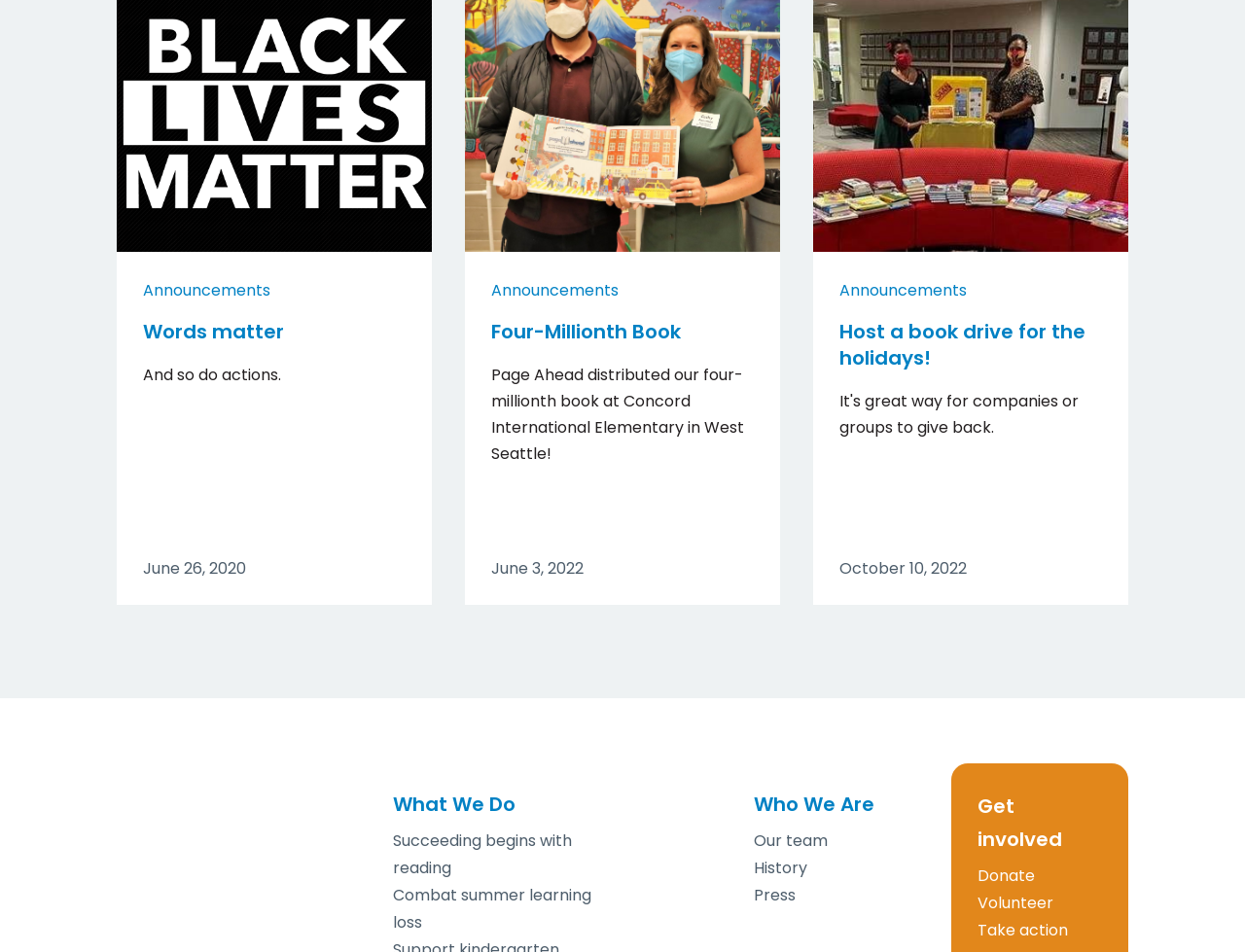Answer the question in one word or a short phrase:
What is the organization's logo?

page-ahead-logo